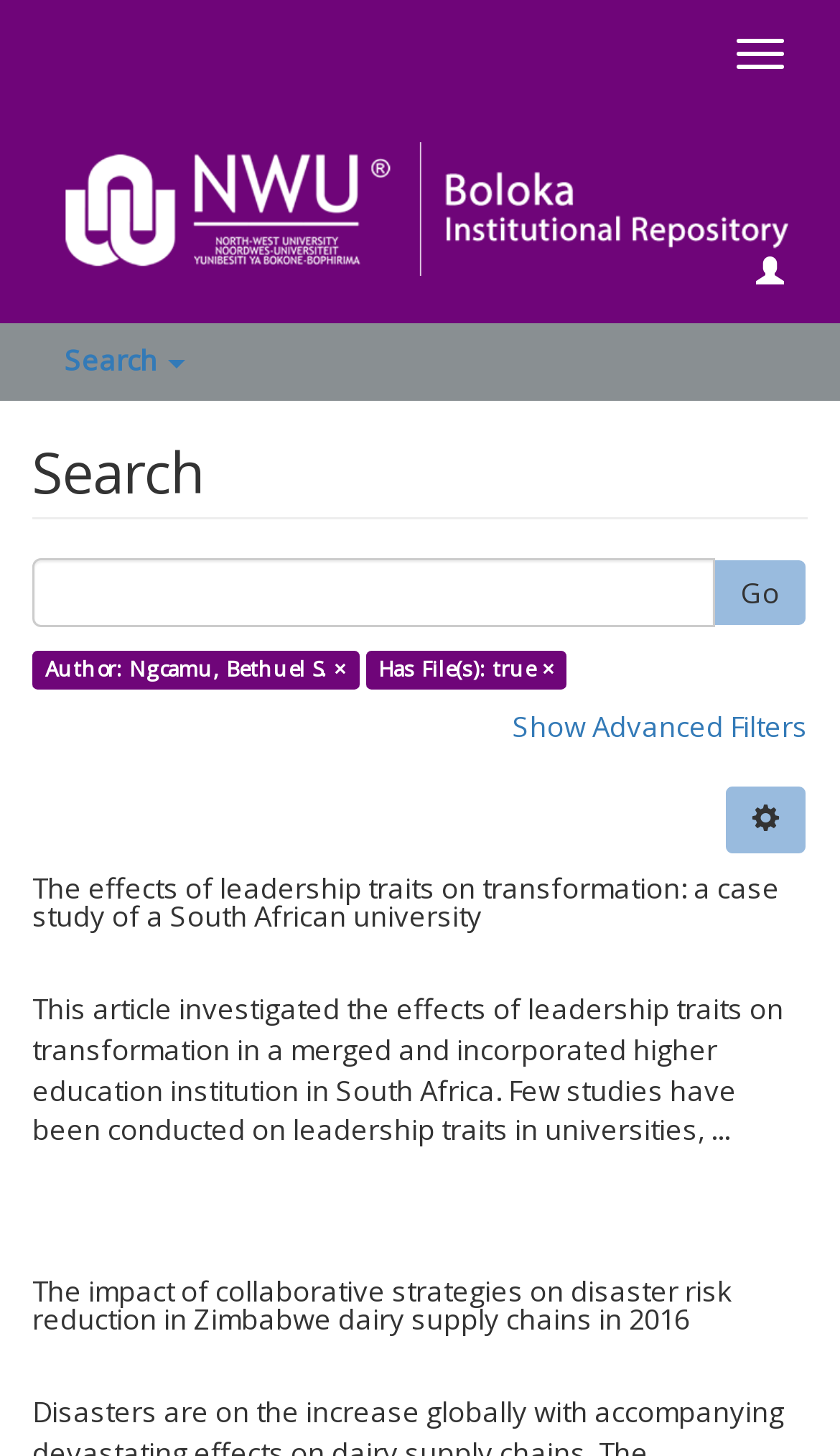Identify the bounding box for the described UI element. Provide the coordinates in (top-left x, top-left y, bottom-right x, bottom-right y) format with values ranging from 0 to 1: parent_node: Toggle navigation

[0.0, 0.074, 1.0, 0.148]